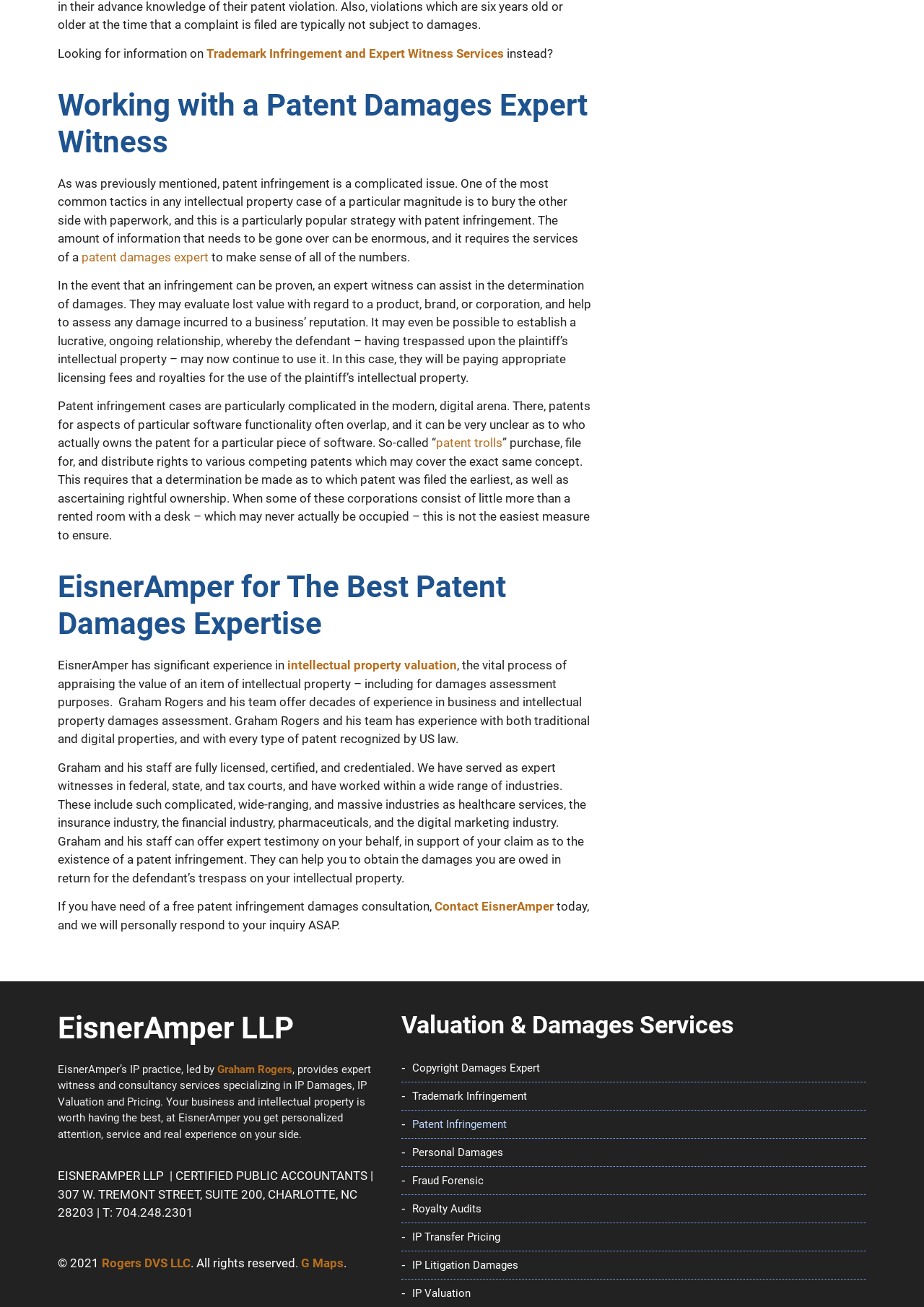Determine the bounding box coordinates of the region I should click to achieve the following instruction: "Read about 'patent trolls'". Ensure the bounding box coordinates are four float numbers between 0 and 1, i.e., [left, top, right, bottom].

[0.472, 0.333, 0.544, 0.344]